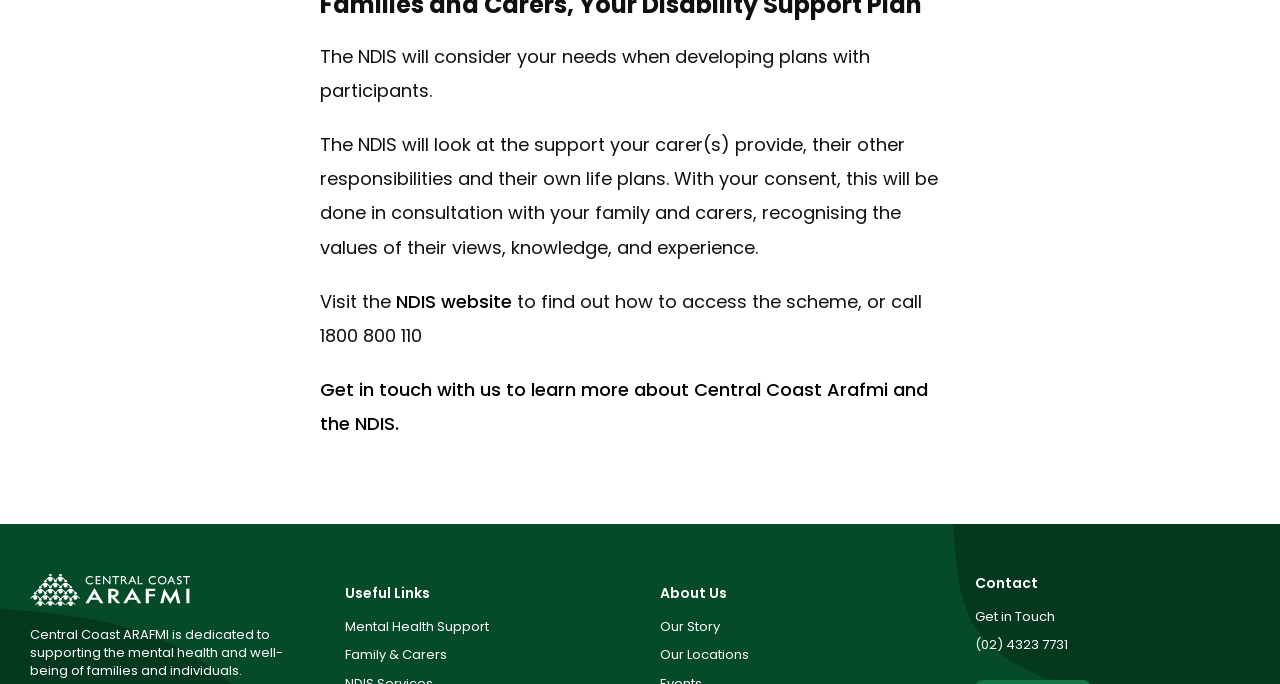Find the bounding box coordinates for the HTML element described in this sentence: "Reading Ethiopia (books)". Provide the coordinates as four float numbers between 0 and 1, in the format [left, top, right, bottom].

None